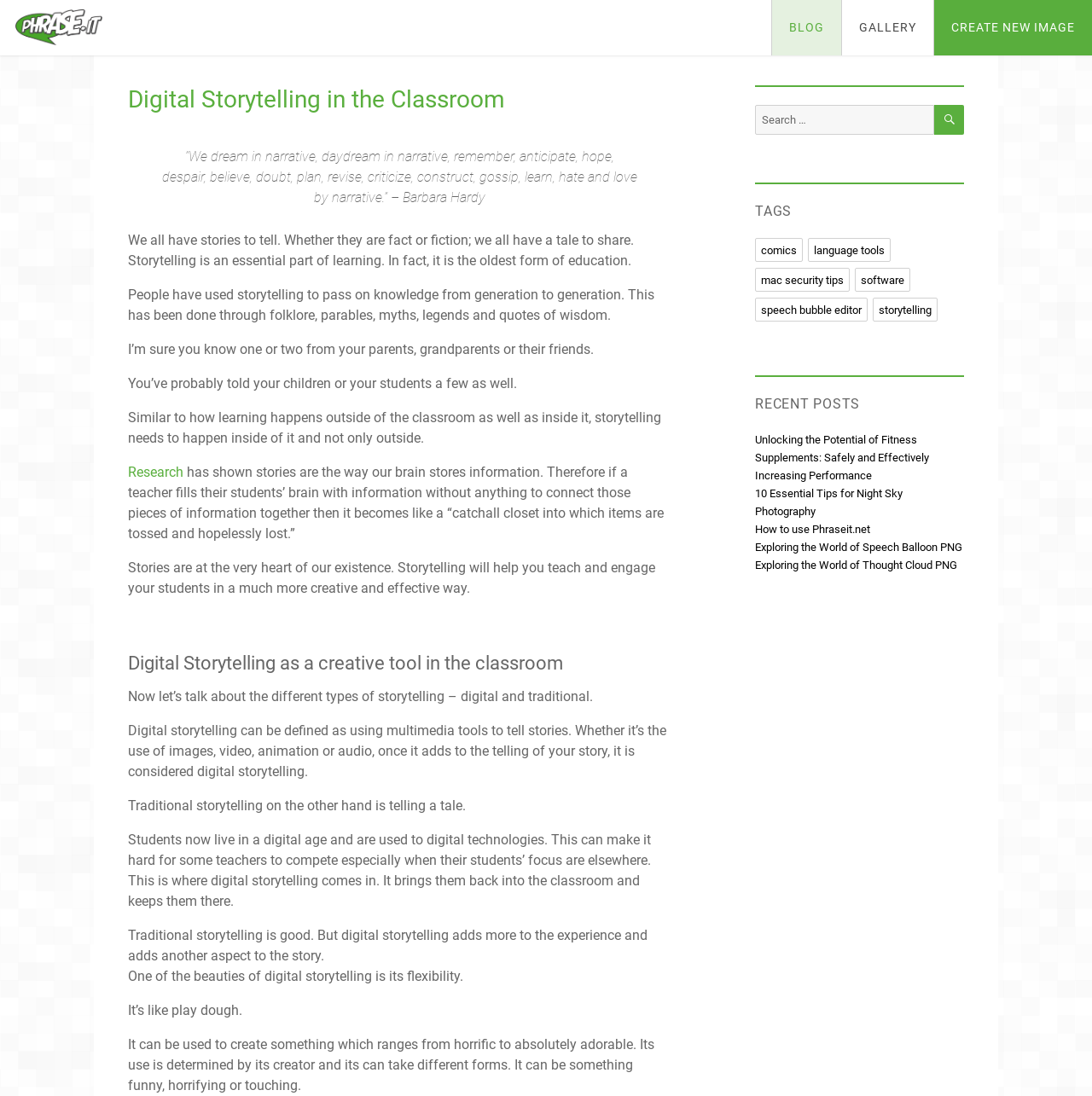What is the quote about narrative by?
Provide a detailed answer to the question using information from the image.

The quote '“We dream in narrative, daydream in narrative, remember, anticipate, hope, despair, believe, doubt, plan, revise, criticize, construct, gossip, learn, hate and love by narrative.”' is attributed to Barbara Hardy, as mentioned in the blockquote section of the webpage.